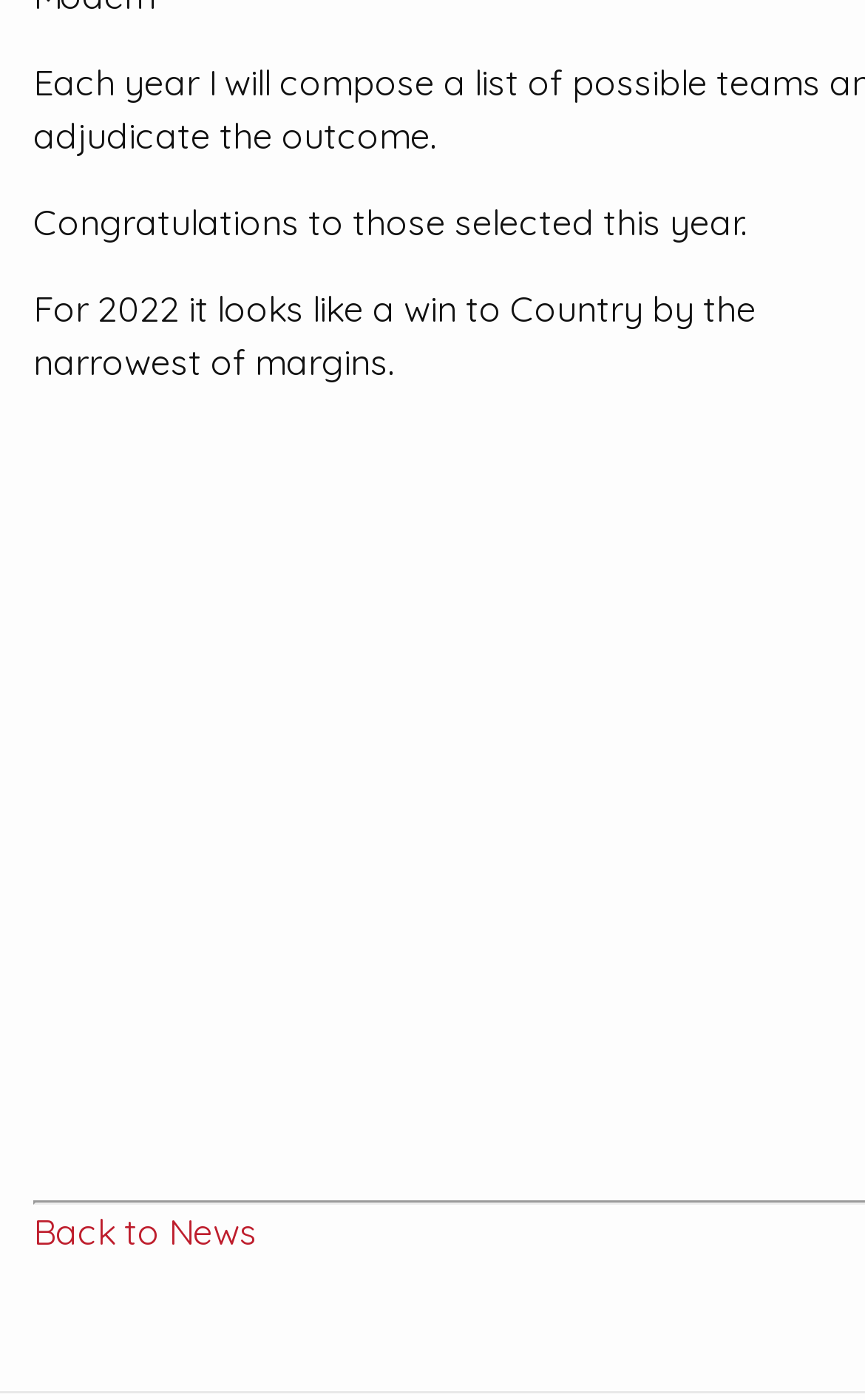From the screenshot, find the bounding box of the UI element matching this description: "Back to News". Supply the bounding box coordinates in the form [left, top, right, bottom], each a float between 0 and 1.

[0.038, 0.864, 0.297, 0.895]